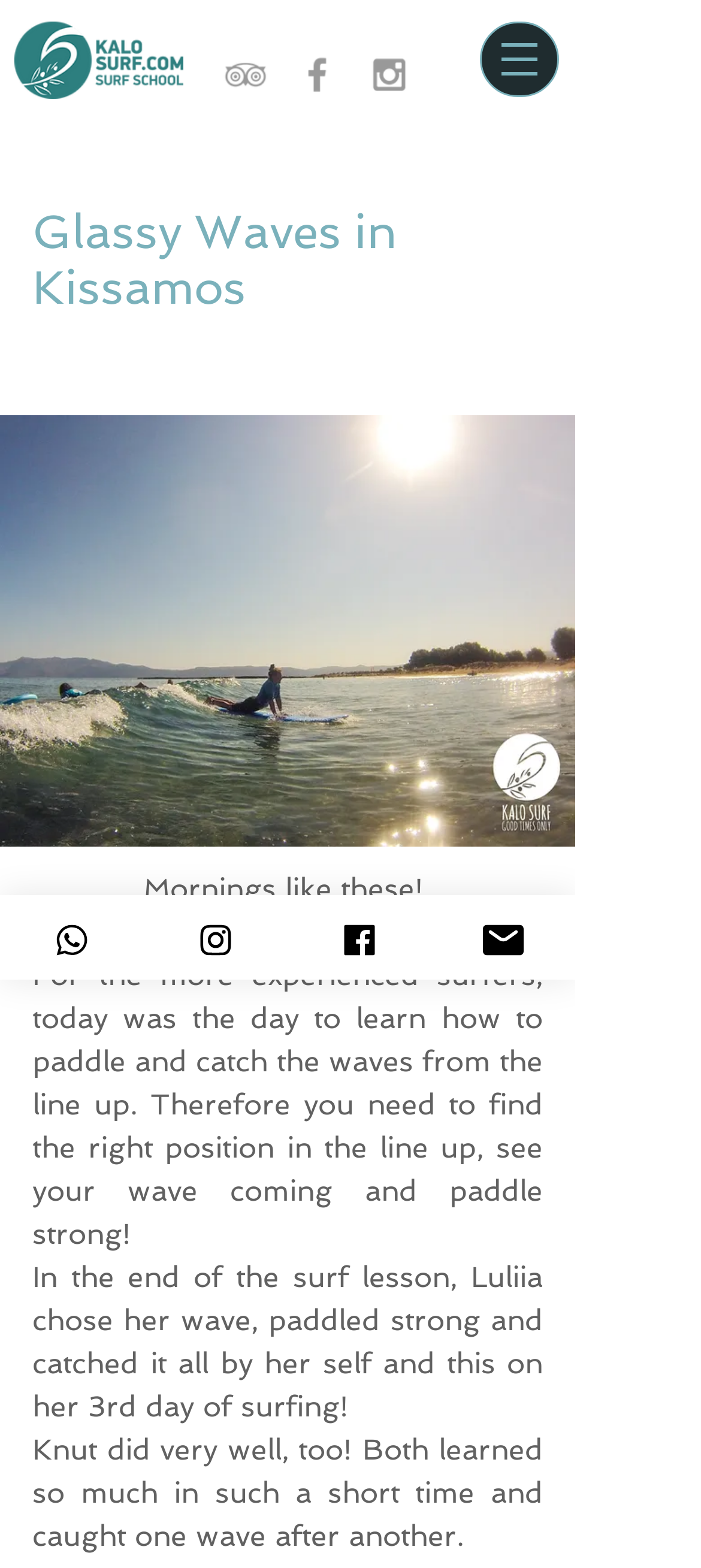What is the purpose of the surf lesson?
Provide an in-depth and detailed explanation in response to the question.

According to the text 'For the more experienced surfers, today was the day to learn how to paddle and catch the waves from the line up.', the purpose of the surf lesson is to teach experienced surfers how to paddle and catch waves from the line up.